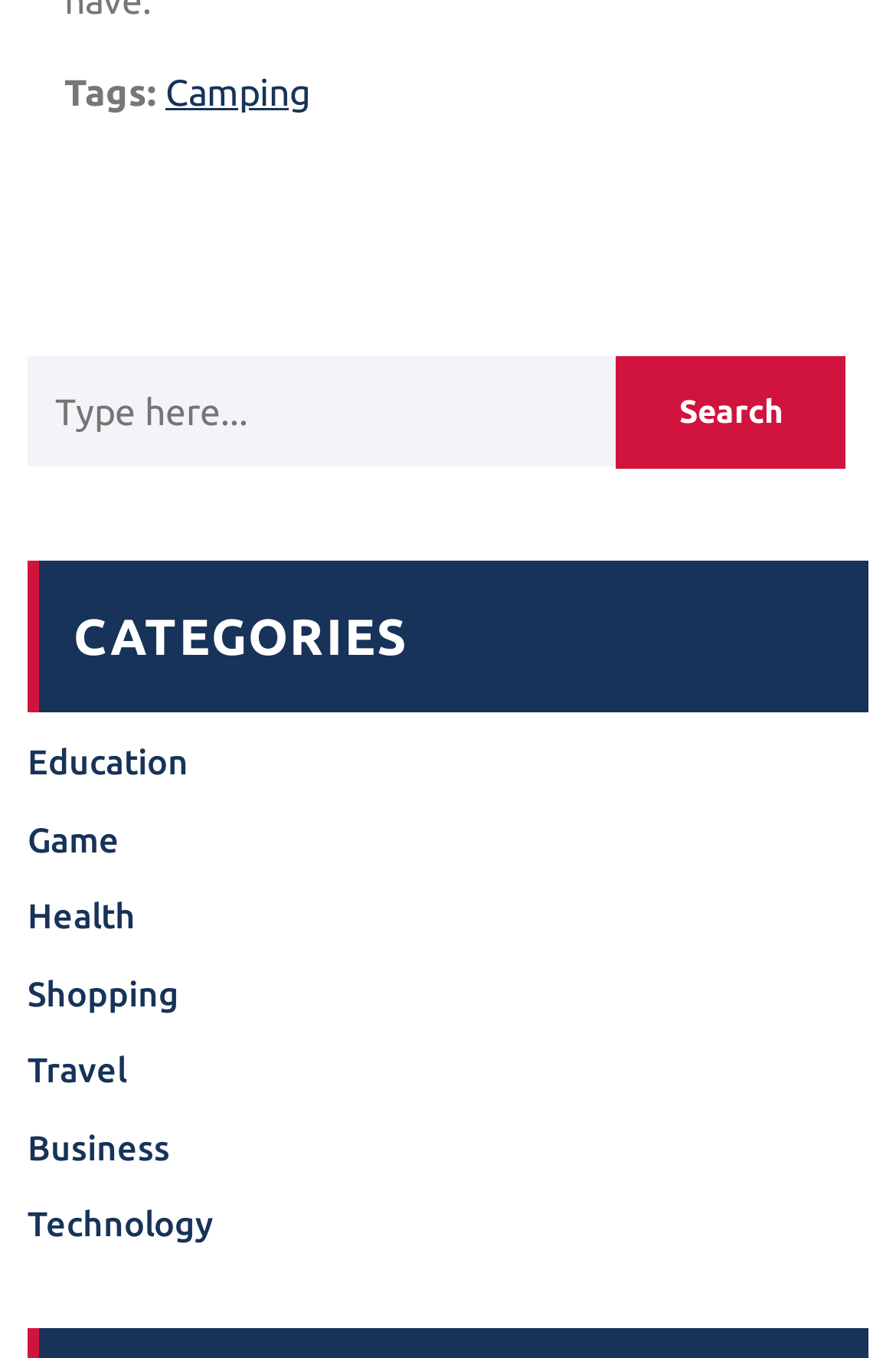Please locate the bounding box coordinates of the element that should be clicked to achieve the given instruction: "Type in the search box".

[0.031, 0.262, 0.687, 0.343]